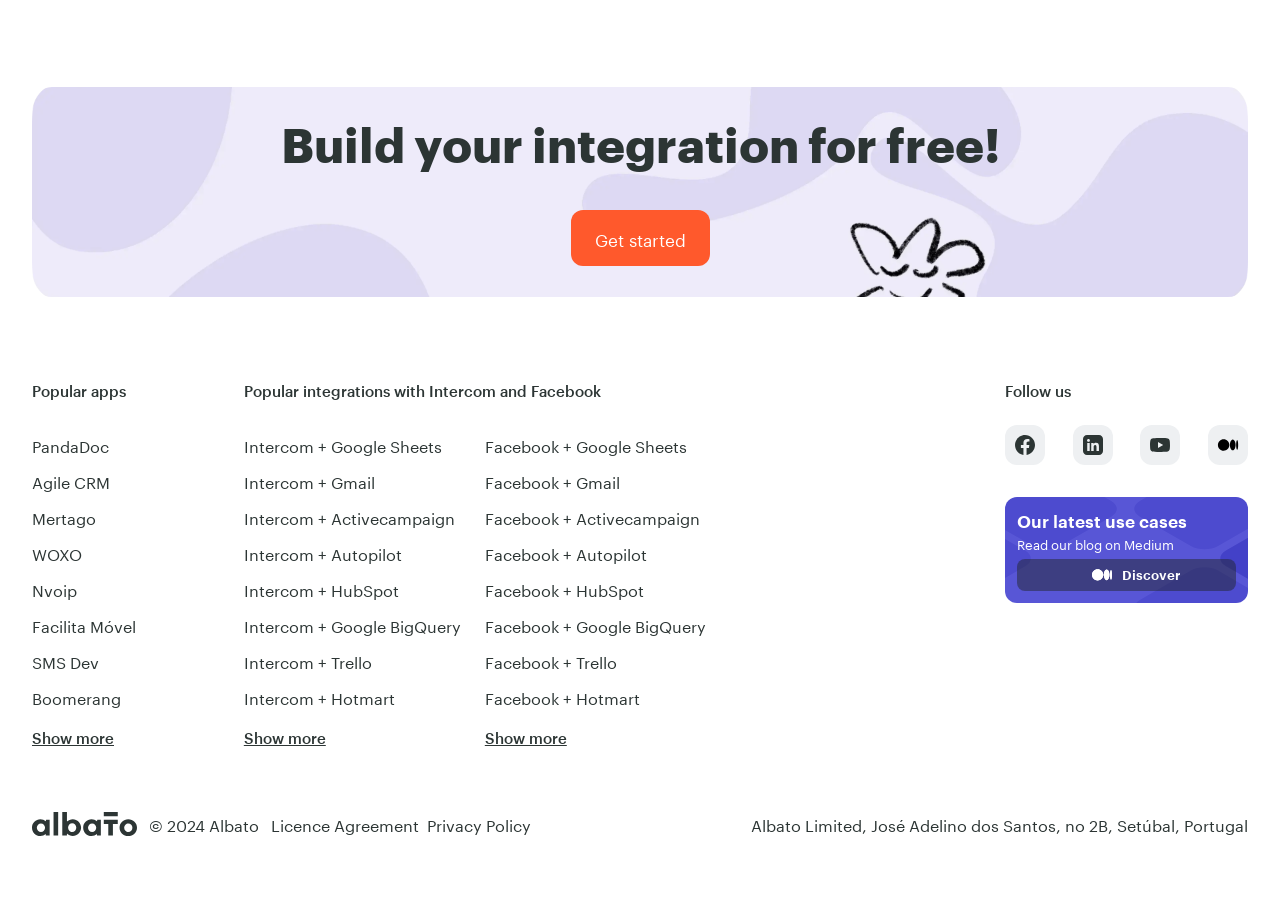From the given element description: "Facebook + Google BigQuery", find the bounding box for the UI element. Provide the coordinates as four float numbers between 0 and 1, in the order [left, top, right, bottom].

[0.379, 0.682, 0.551, 0.709]